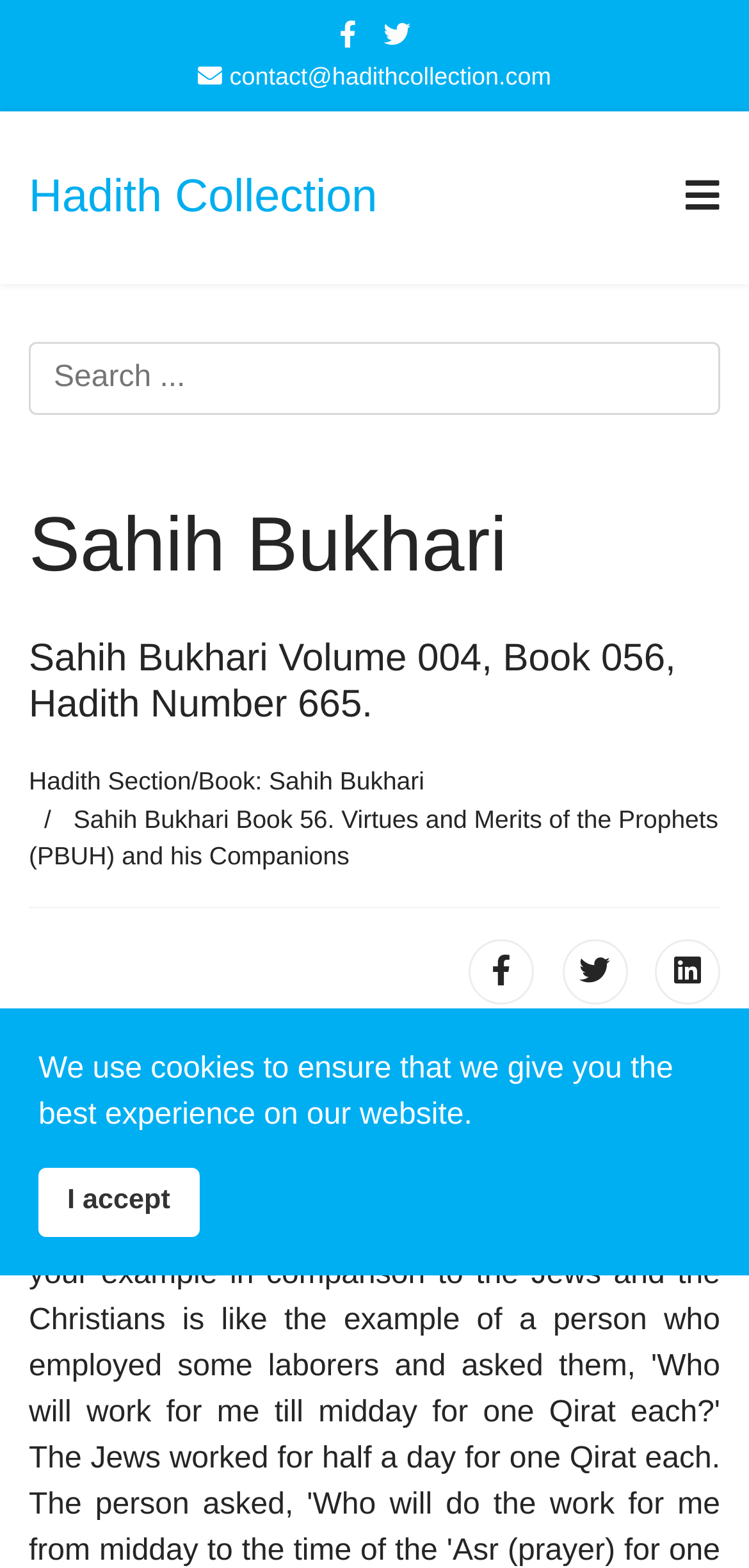Using the elements shown in the image, answer the question comprehensively: What is the name of the Hadith book?

I found the answer by looking at the heading 'Sahih Bukhari' on the webpage, which is located at the top of the page.